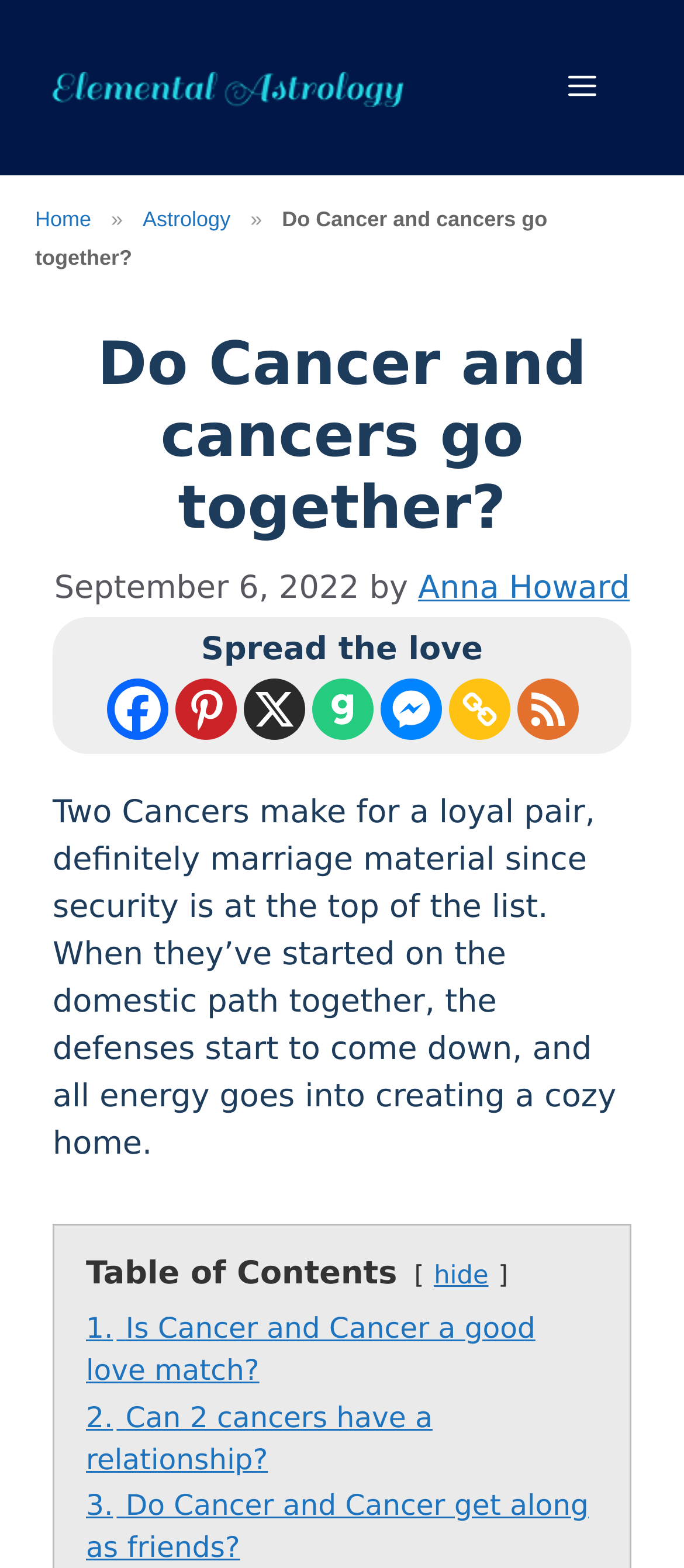Please indicate the bounding box coordinates for the clickable area to complete the following task: "Open the Menu". The coordinates should be specified as four float numbers between 0 and 1, i.e., [left, top, right, bottom].

[0.779, 0.022, 0.923, 0.089]